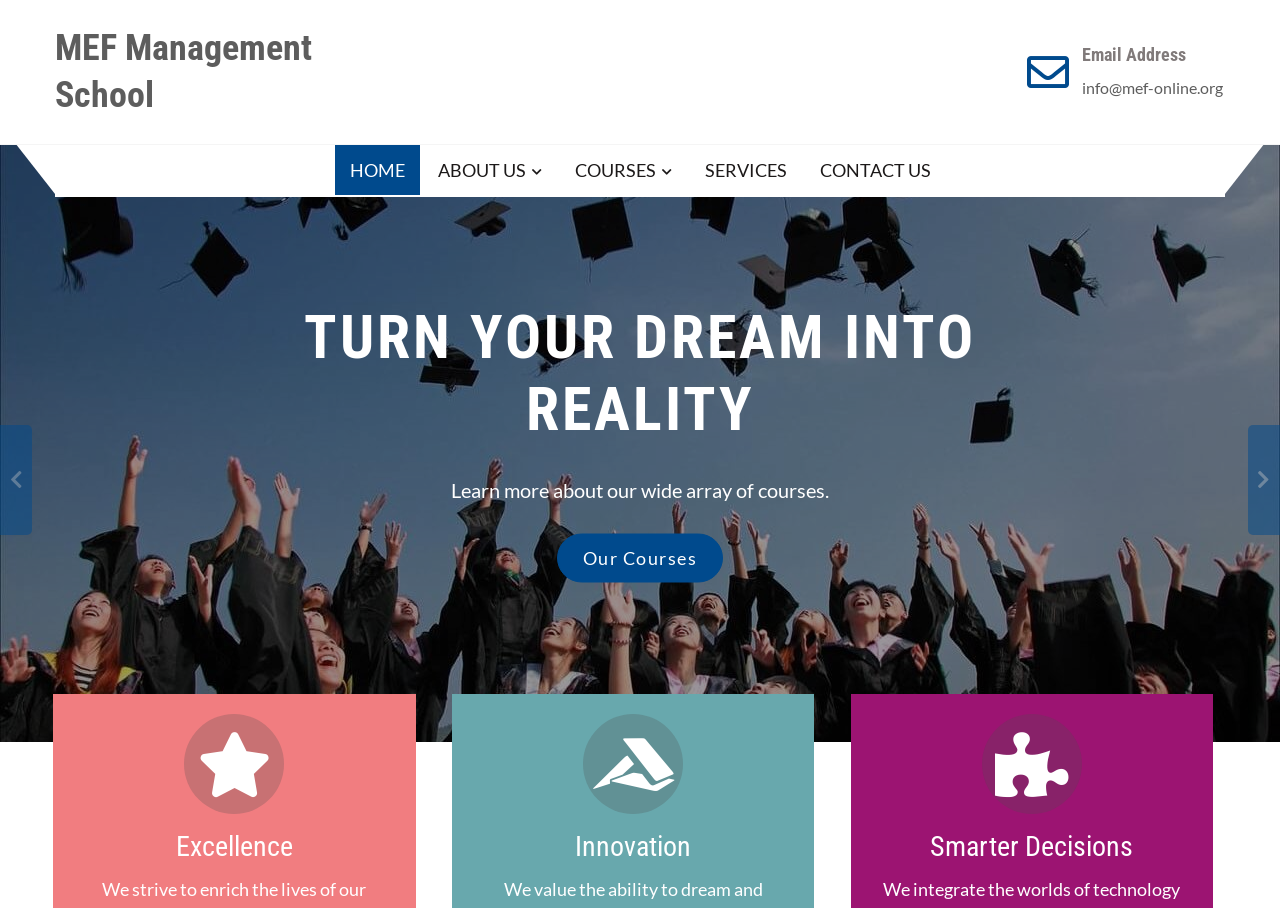How many social media links are there at the bottom of the webpage?
Examine the image and provide an in-depth answer to the question.

I counted the number of social media links by looking at the links '', '', and the other one which are located at the bottom of the webpage.